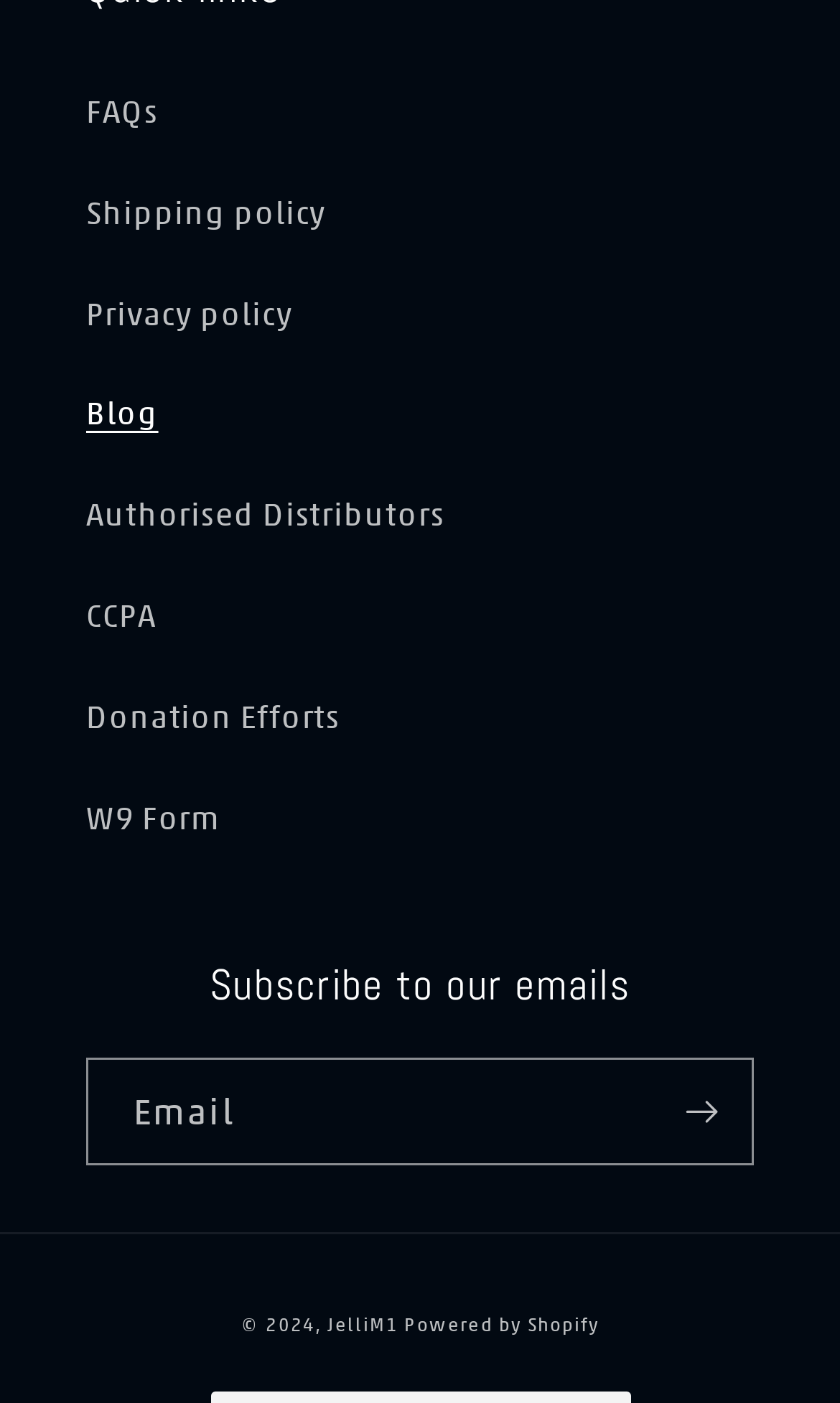Locate the bounding box of the UI element with the following description: "Powered by Shopify".

[0.481, 0.934, 0.713, 0.953]